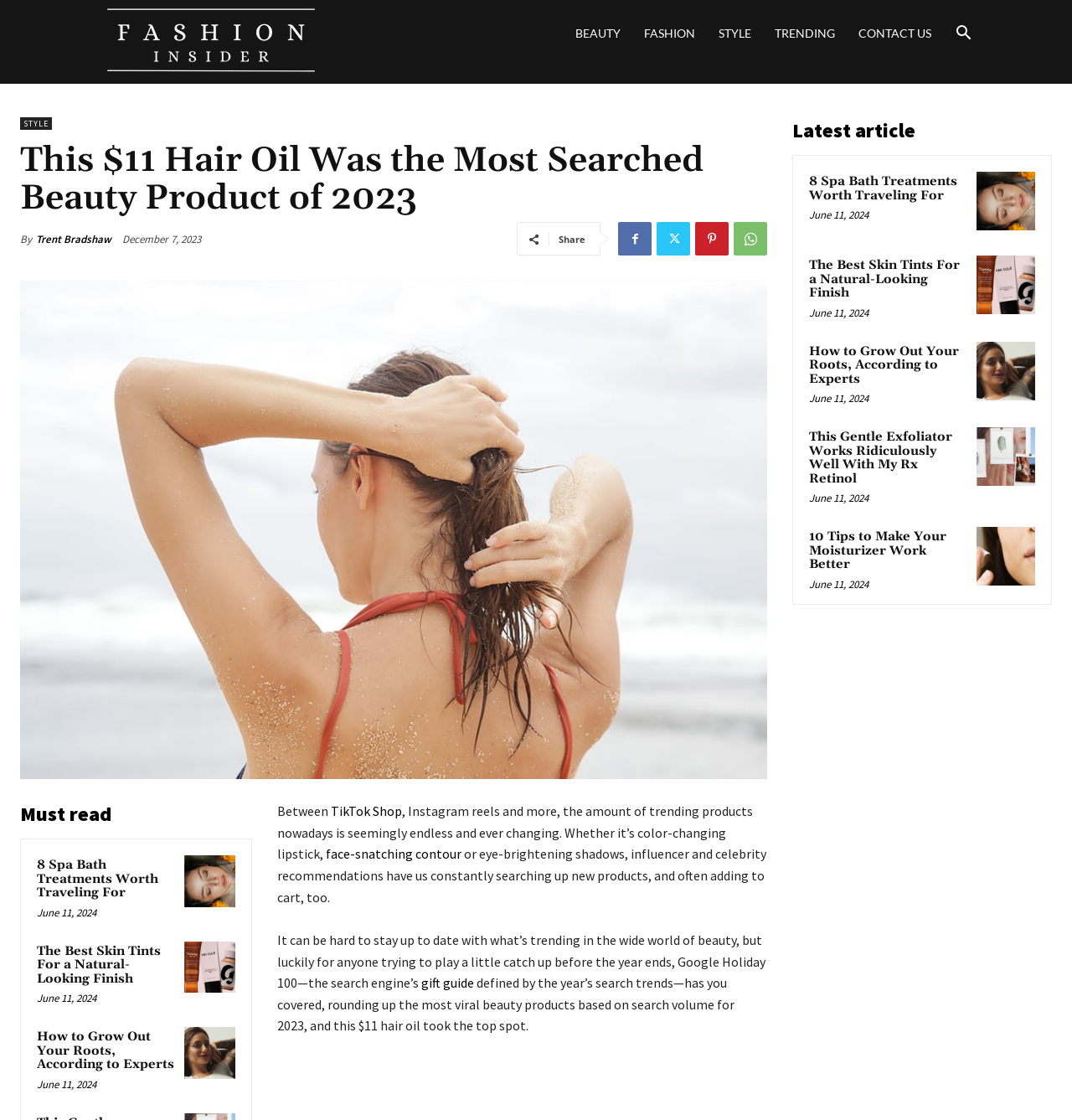Highlight the bounding box coordinates of the region I should click on to meet the following instruction: "Visit the Fashion Insider Mag homepage".

[0.083, 0.0, 0.311, 0.072]